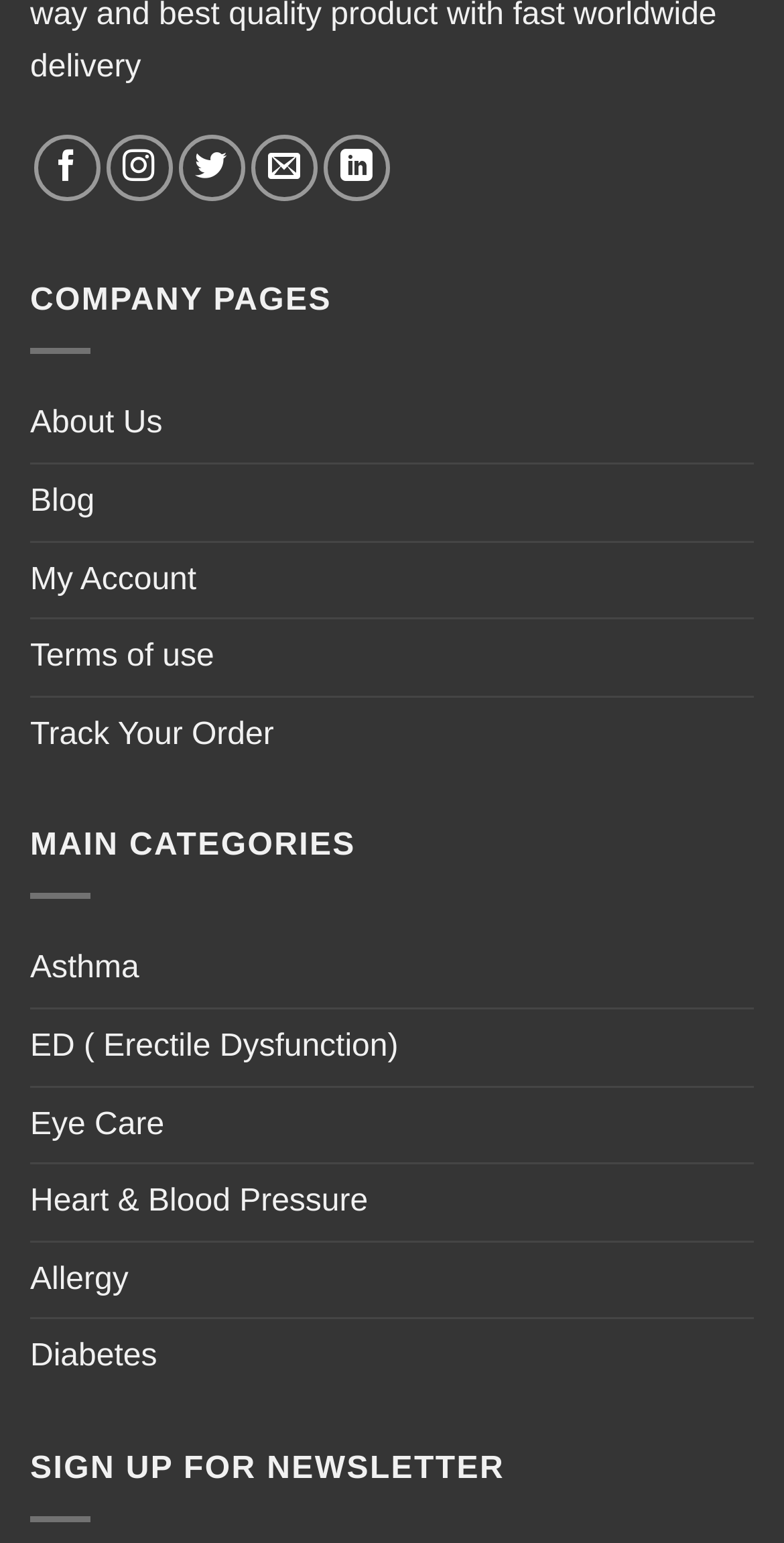Locate the bounding box coordinates of the clickable region necessary to complete the following instruction: "Go to About Us page". Provide the coordinates in the format of four float numbers between 0 and 1, i.e., [left, top, right, bottom].

[0.038, 0.251, 0.207, 0.3]